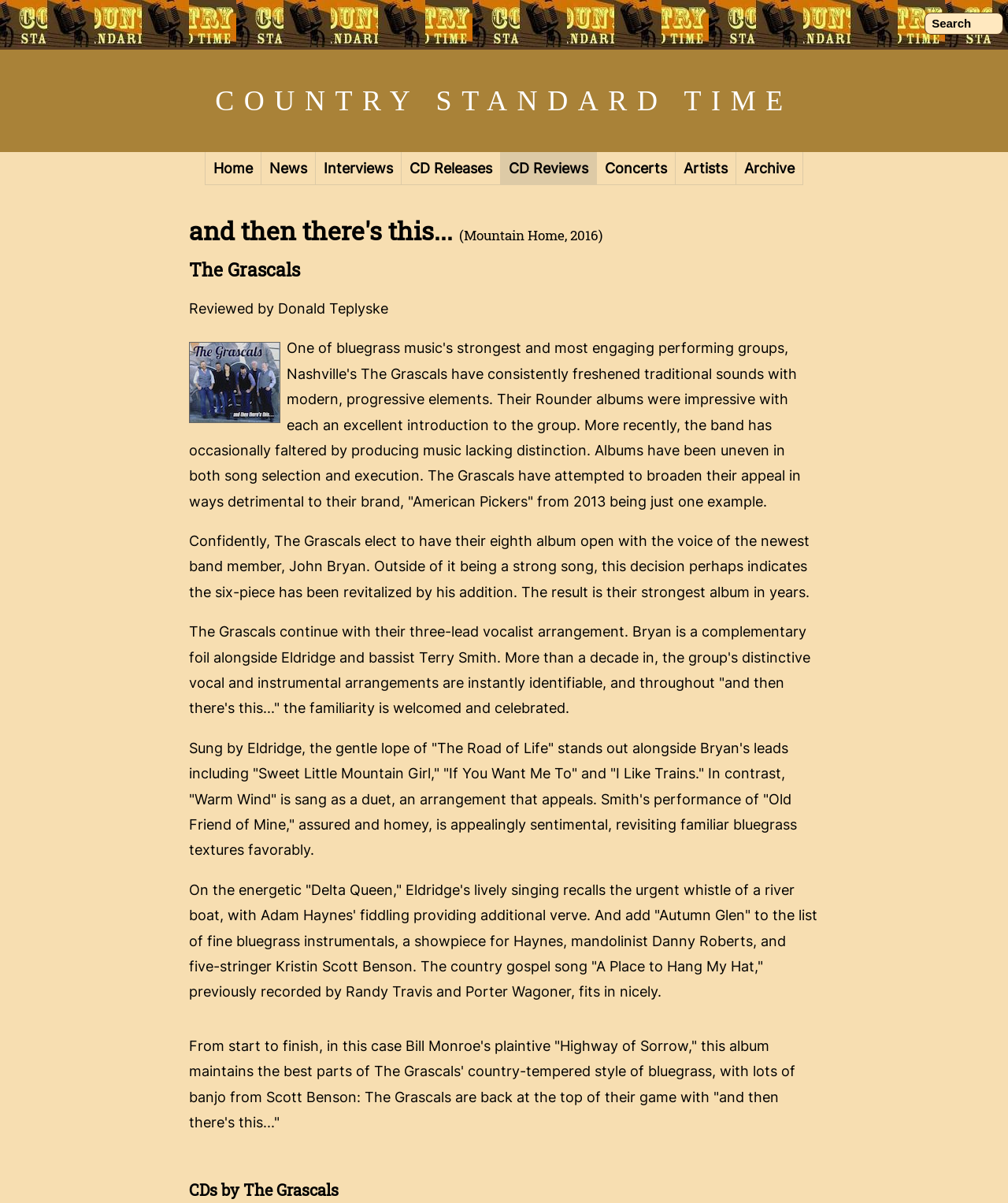Locate the bounding box coordinates of the clickable region necessary to complete the following instruction: "Go to COUNTRY STANDARD TIME". Provide the coordinates in the format of four float numbers between 0 and 1, i.e., [left, top, right, bottom].

[0.213, 0.071, 0.787, 0.097]